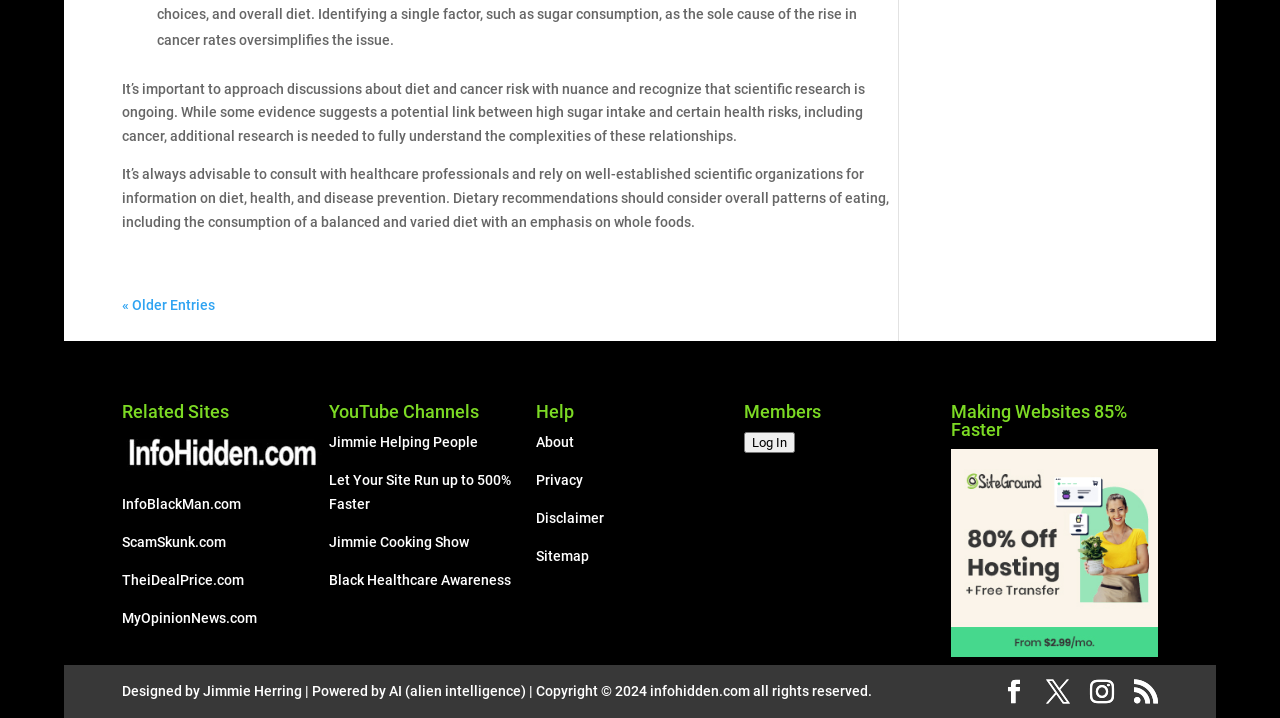How many related sites are listed?
Please look at the screenshot and answer in one word or a short phrase.

4